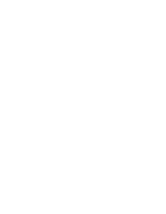By analyzing the image, answer the following question with a detailed response: What is the purpose of the webpage?

The webpage is showcasing the sheet music for 'Lift Every Voice and Sing' as a product, including details such as pricing and a link to view the product, suggesting that the primary purpose of the webpage is to sell musical scores.